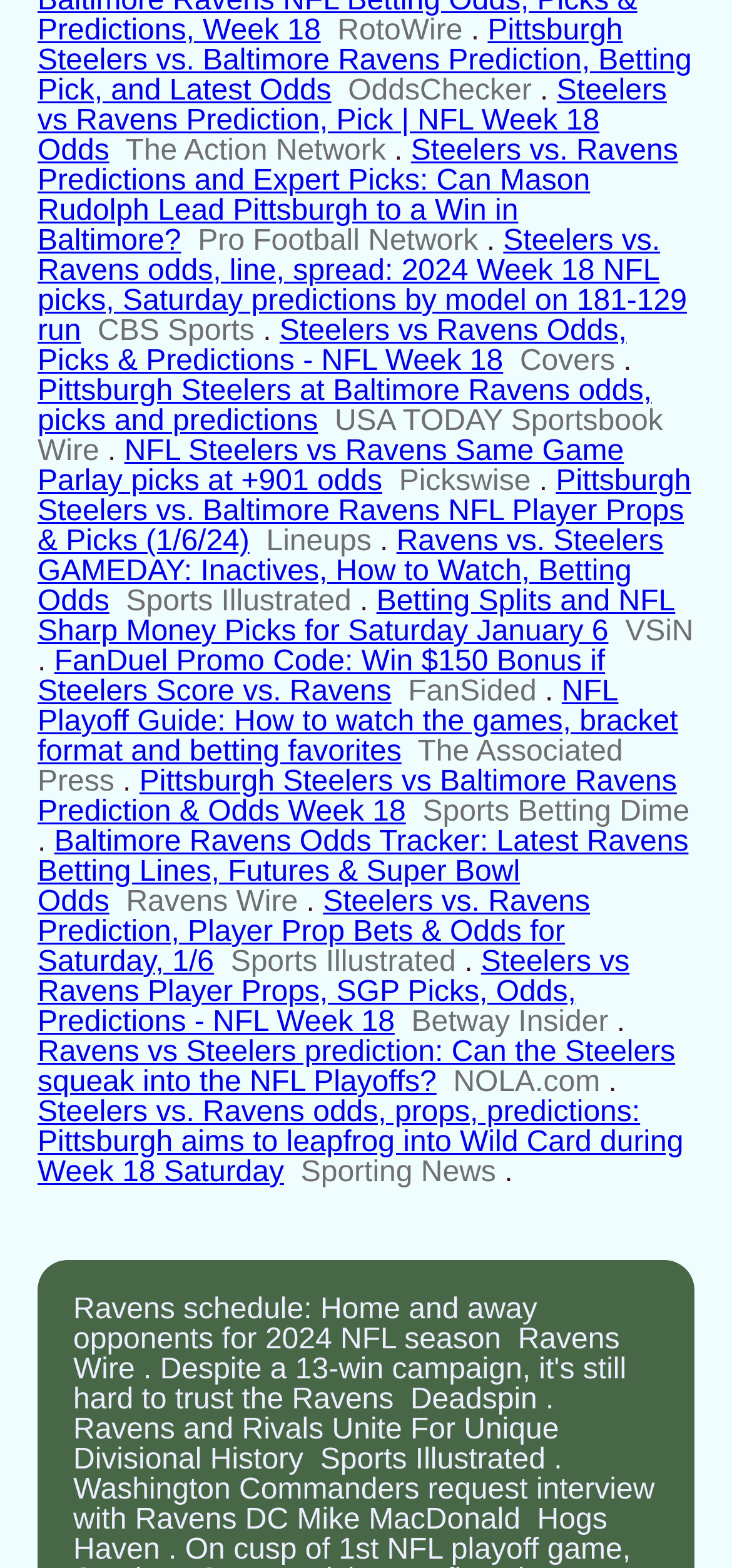Pinpoint the bounding box coordinates of the clickable element to carry out the following instruction: "Select the relation to student."

None